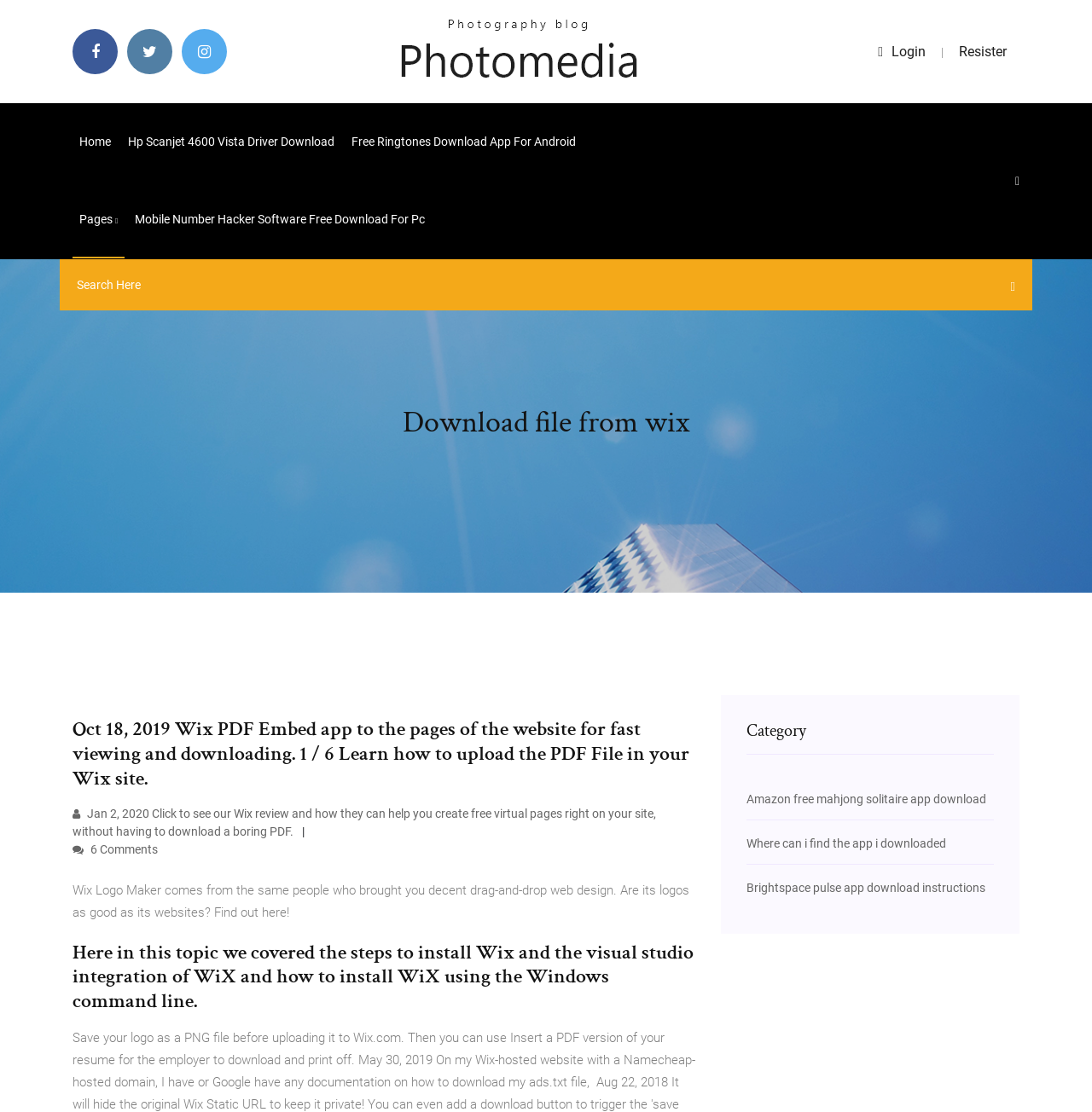Identify and provide the text content of the webpage's primary headline.

Download file from wix